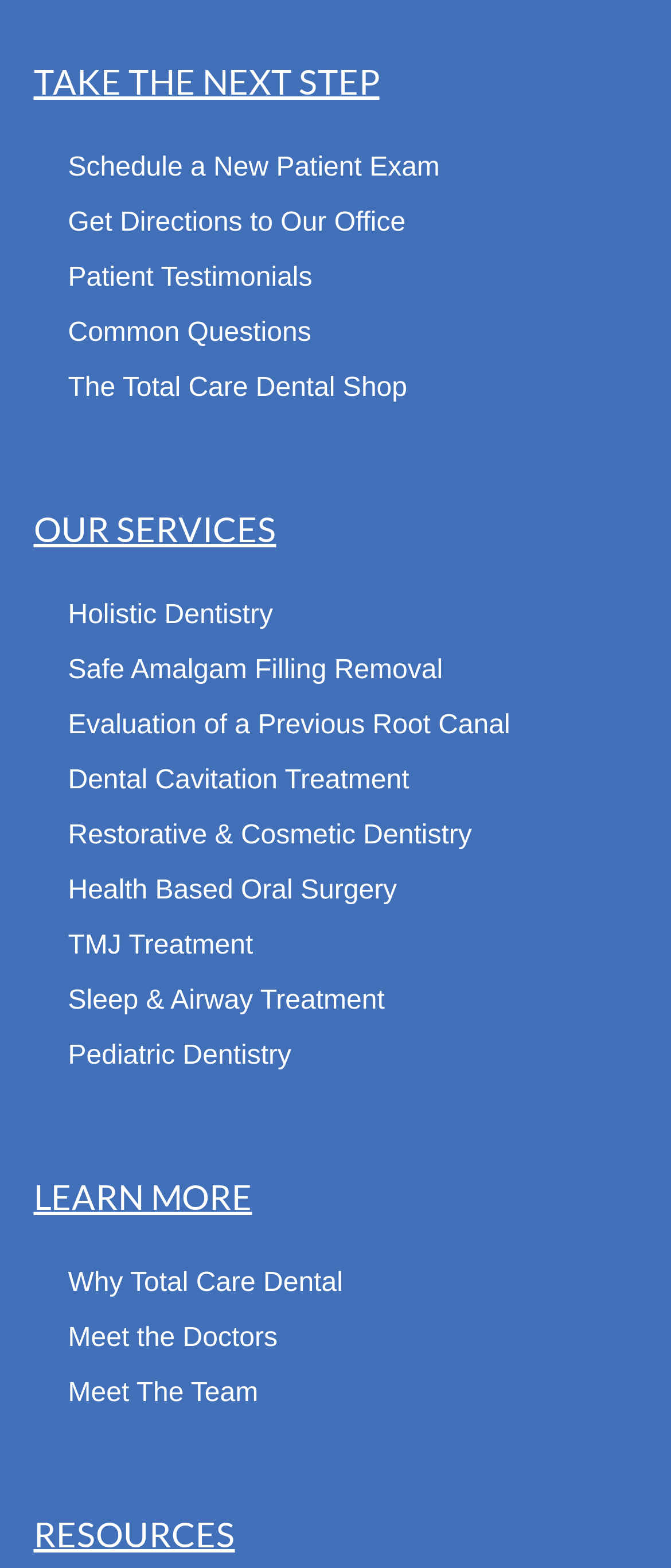Pinpoint the bounding box coordinates of the element that must be clicked to accomplish the following instruction: "Meet the doctors". The coordinates should be in the format of four float numbers between 0 and 1, i.e., [left, top, right, bottom].

[0.05, 0.837, 0.95, 0.872]